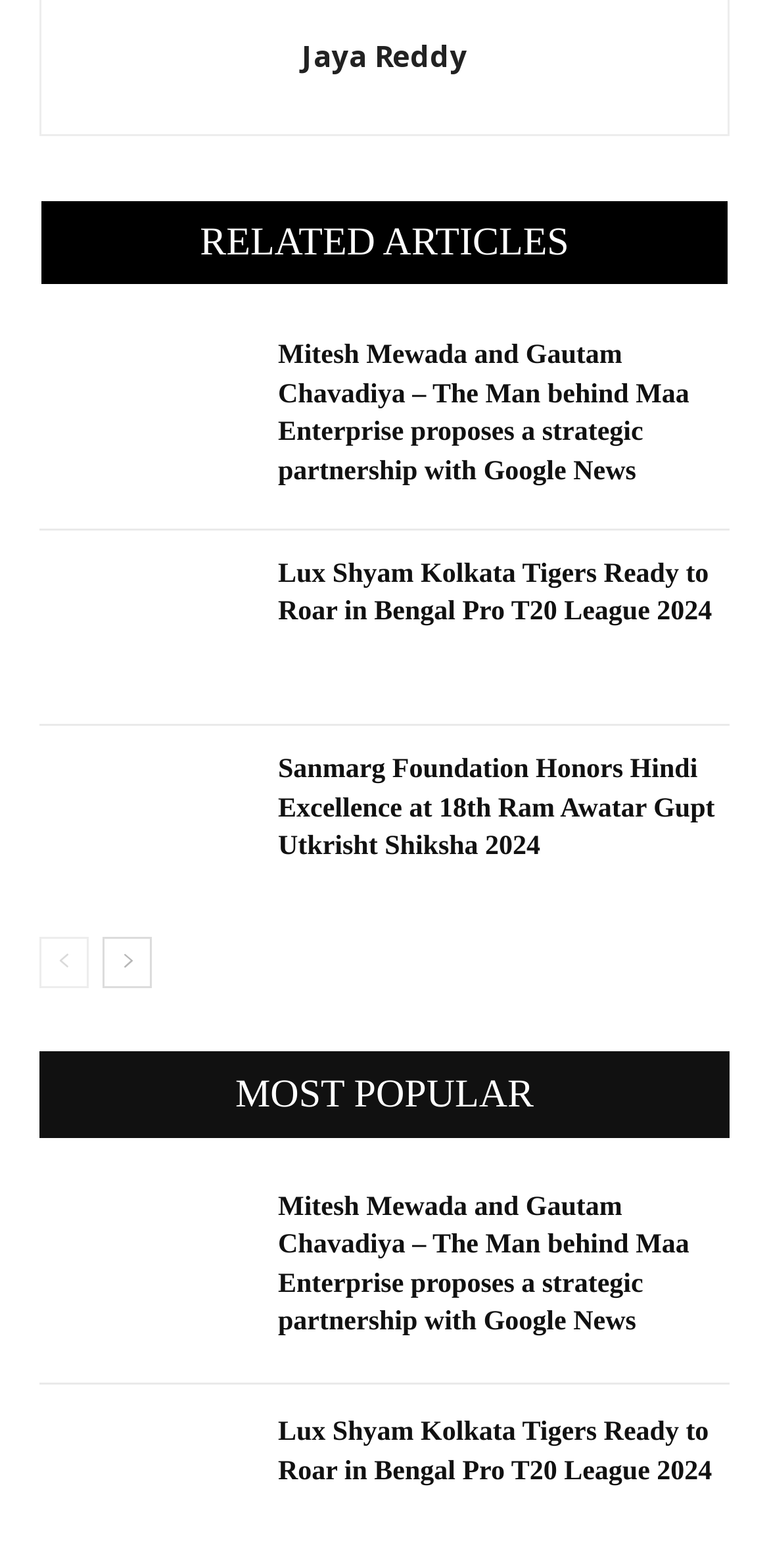Calculate the bounding box coordinates of the UI element given the description: "Jaya Reddy".

[0.108, 0.023, 0.892, 0.049]